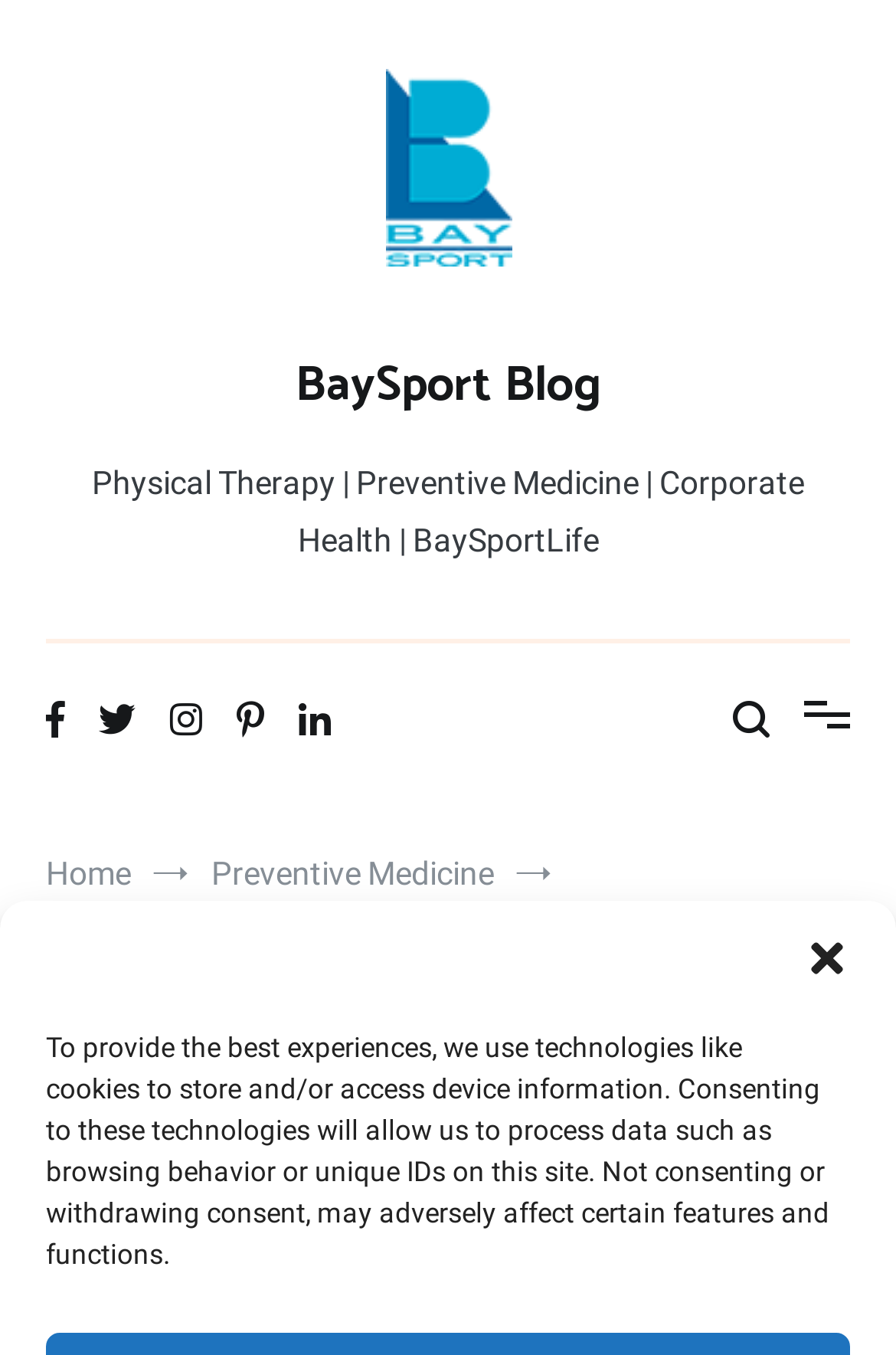Please locate the bounding box coordinates of the element that should be clicked to complete the given instruction: "read the GENERAL HEALTH article".

[0.051, 0.87, 0.305, 0.903]